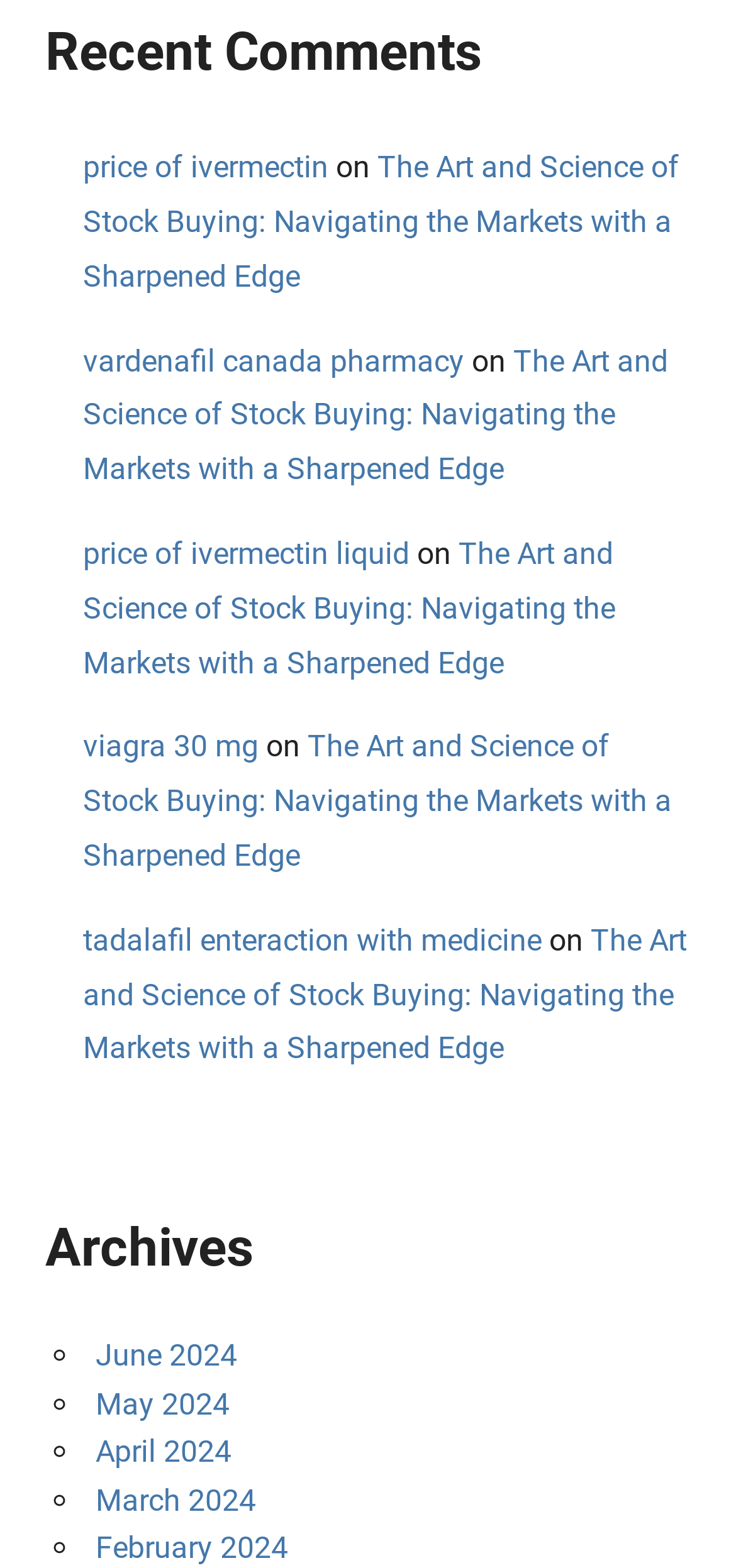Pinpoint the bounding box coordinates of the element that must be clicked to accomplish the following instruction: "click on 'price of ivermectin'". The coordinates should be in the format of four float numbers between 0 and 1, i.e., [left, top, right, bottom].

[0.113, 0.095, 0.446, 0.118]